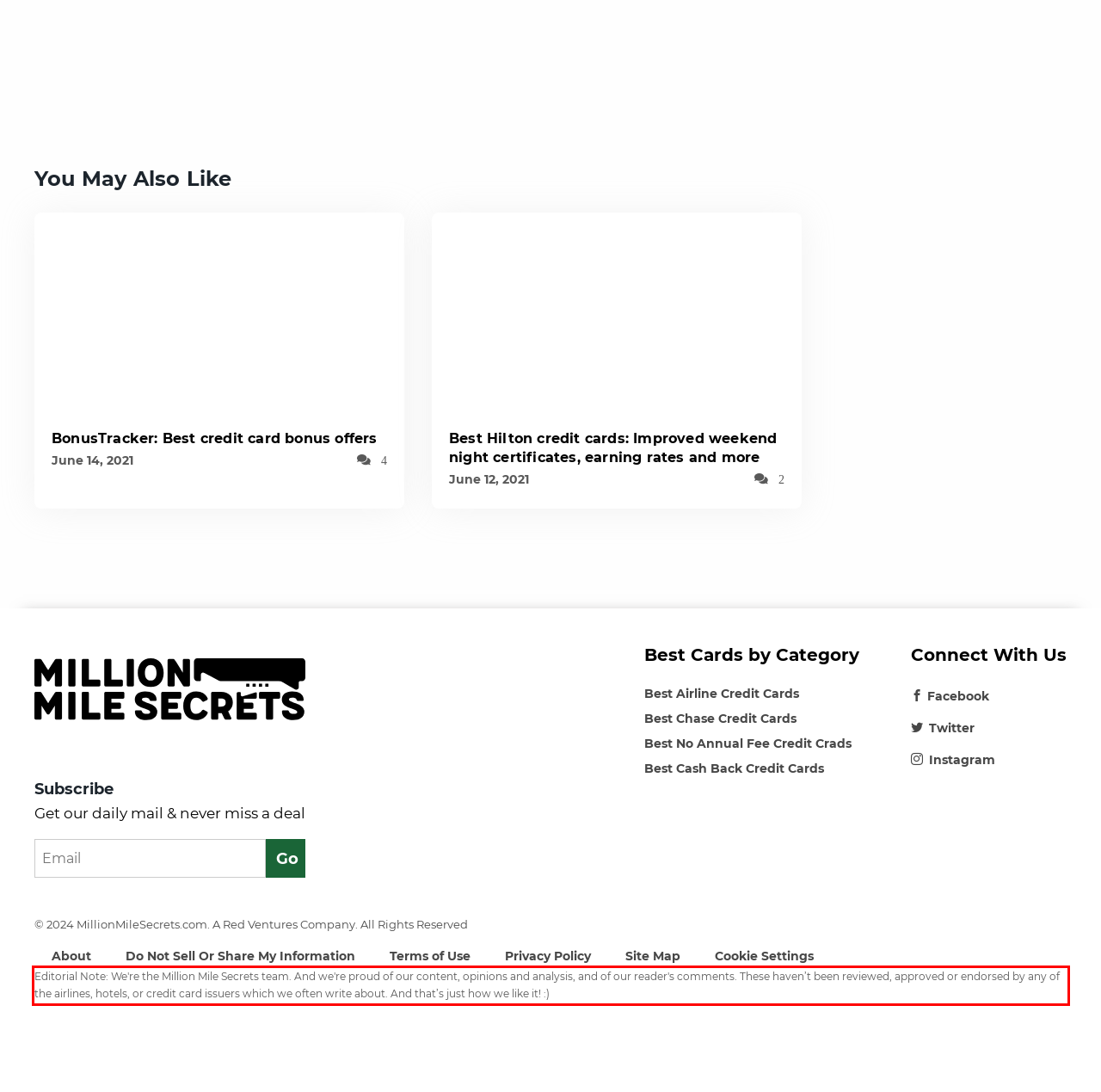View the screenshot of the webpage and identify the UI element surrounded by a red bounding box. Extract the text contained within this red bounding box.

Editorial Note: We're the Million Mile Secrets team. And we're proud of our content, opinions and analysis, and of our reader's comments. These haven’t been reviewed, approved or endorsed by any of the airlines, hotels, or credit card issuers which we often write about. And that’s just how we like it! :)